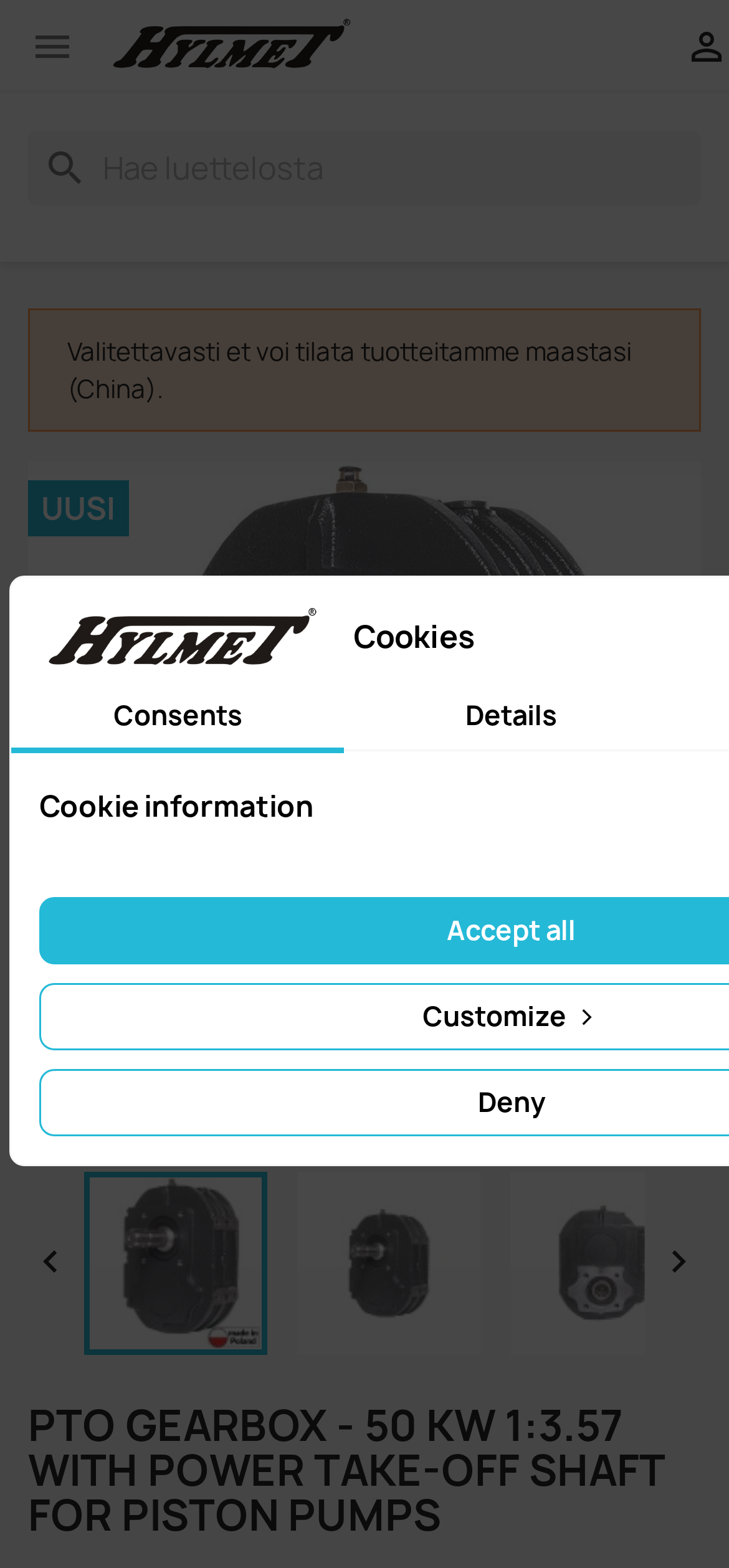Give a one-word or short phrase answer to the question: 
How many images of PTO gearbox are shown?

4